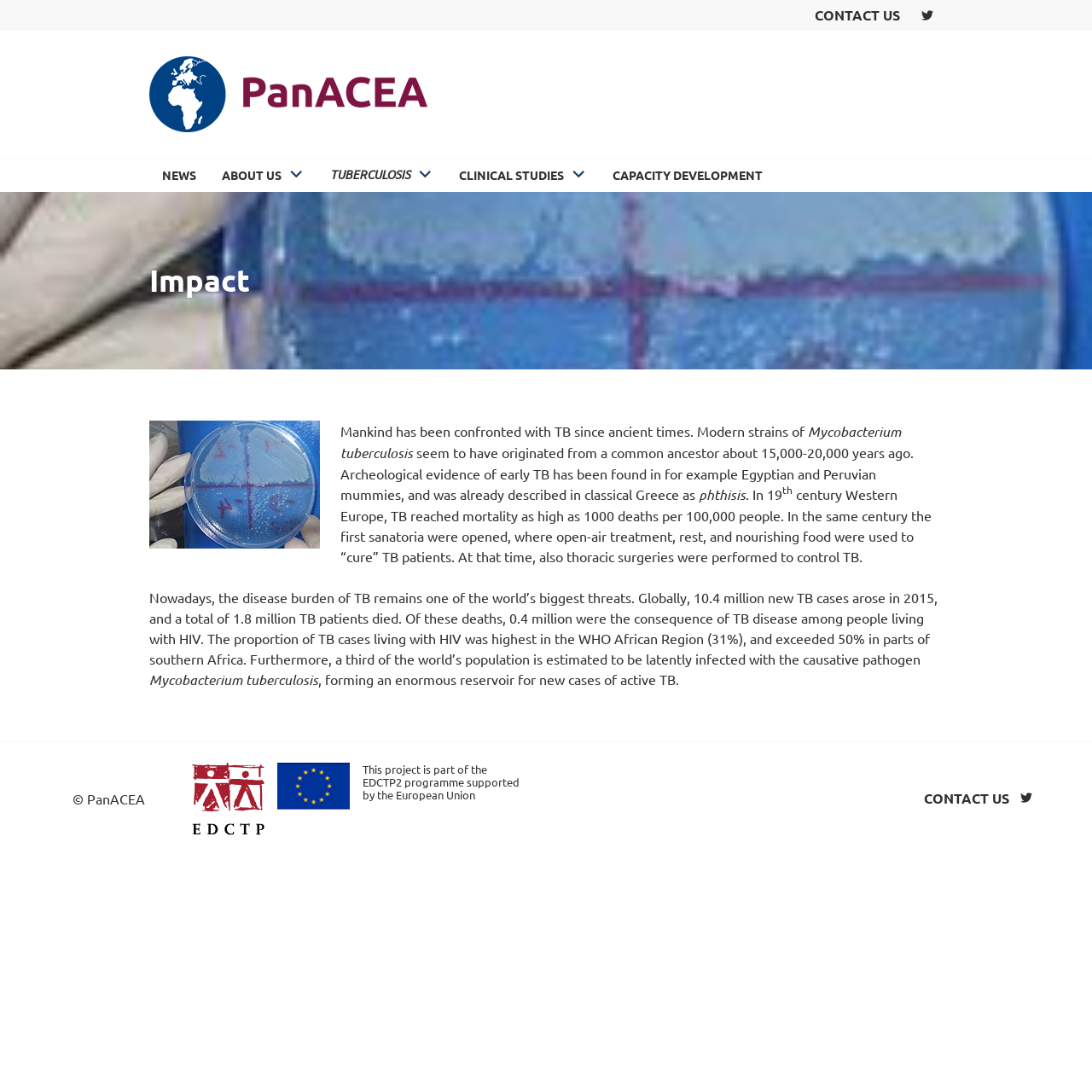Find the bounding box coordinates of the area to click in order to follow the instruction: "Read about TUBERCULOSIS".

[0.291, 0.145, 0.409, 0.176]